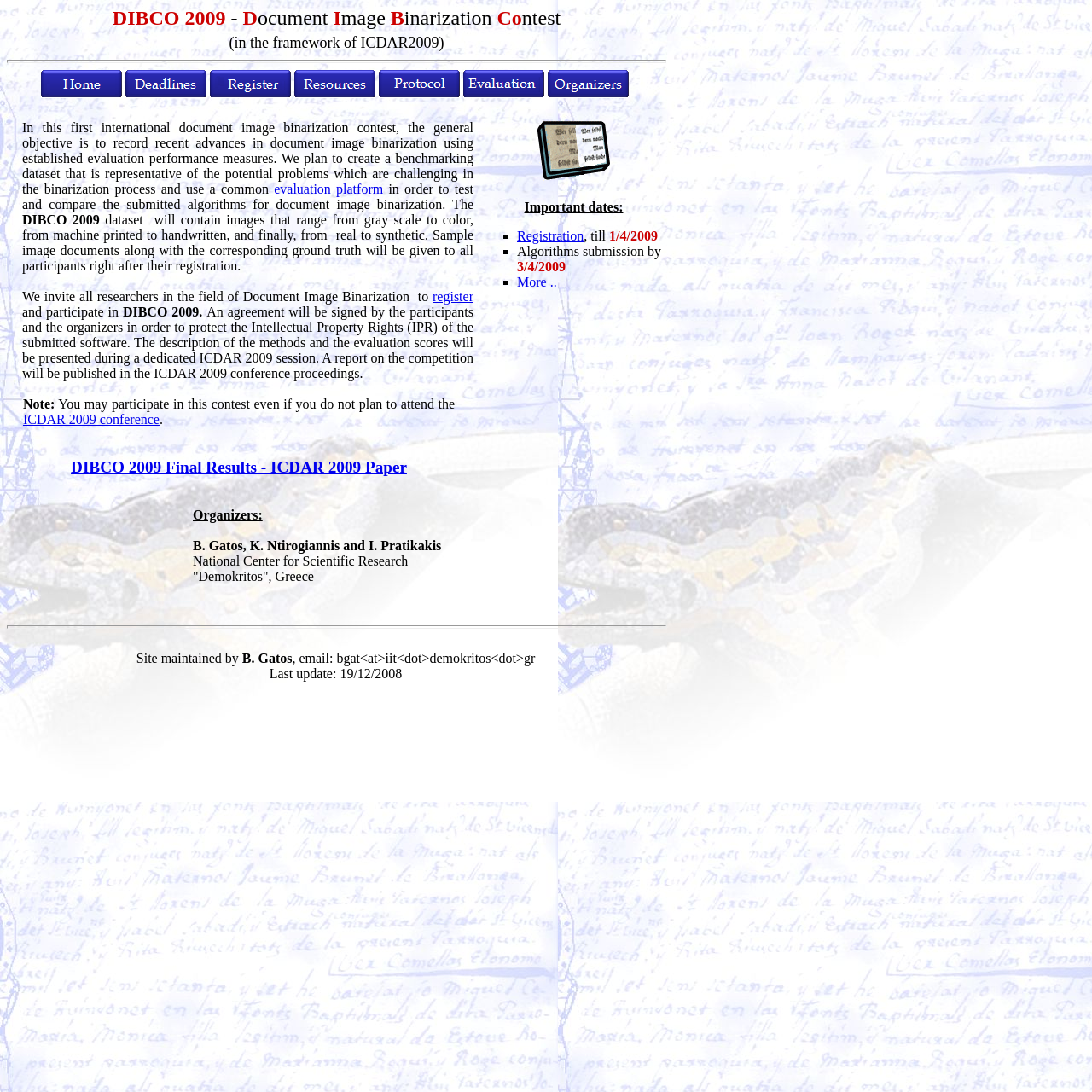What is the deadline for algorithms submission?
Use the image to give a comprehensive and detailed response to the question.

According to the important dates section, the deadline for algorithms submission is 3/4/2009.